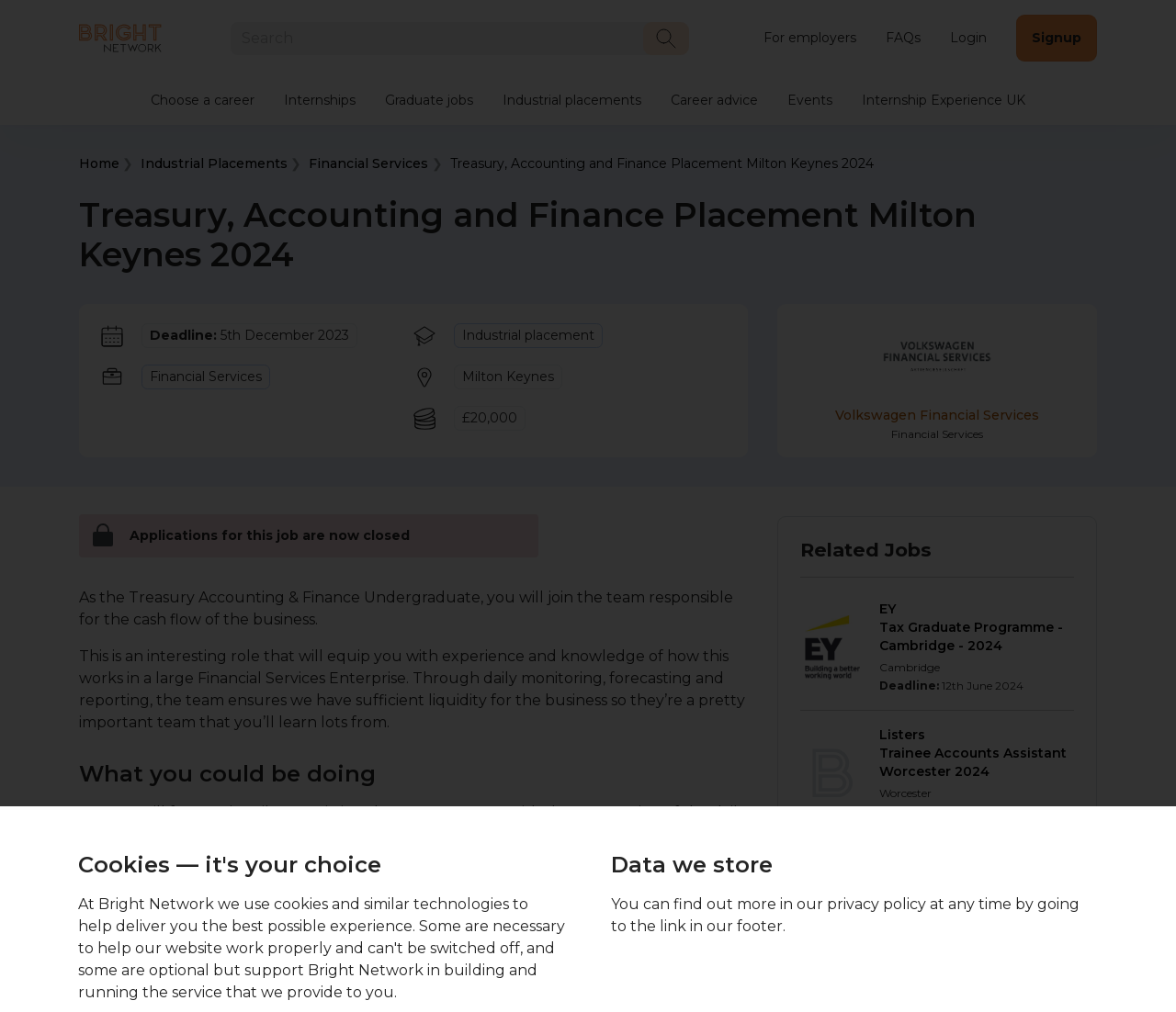Show the bounding box coordinates of the region that should be clicked to follow the instruction: "Search for a job."

[0.195, 0.02, 0.586, 0.055]